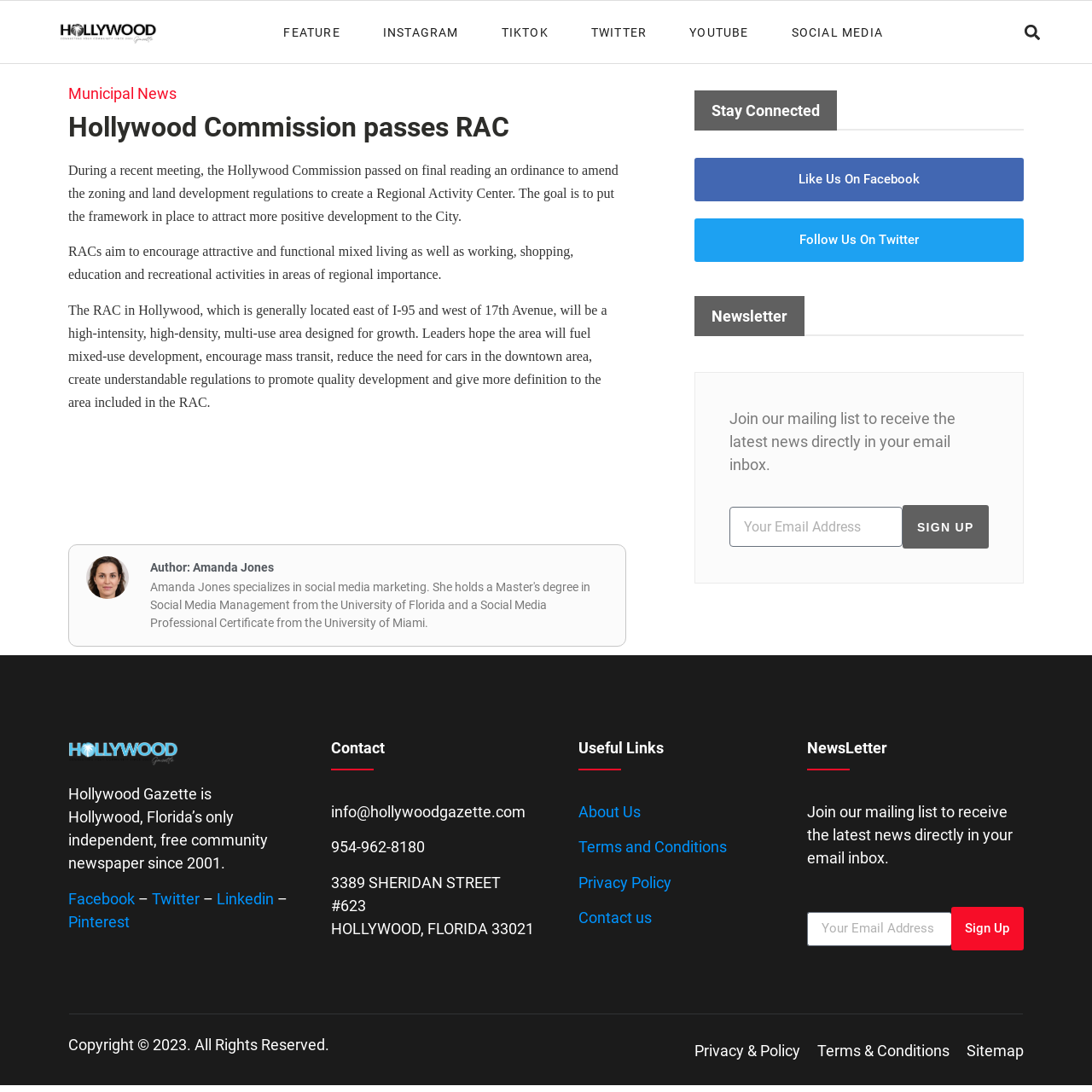Please answer the following question using a single word or phrase: What is the goal of the Regional Activity Center?

Attract positive development